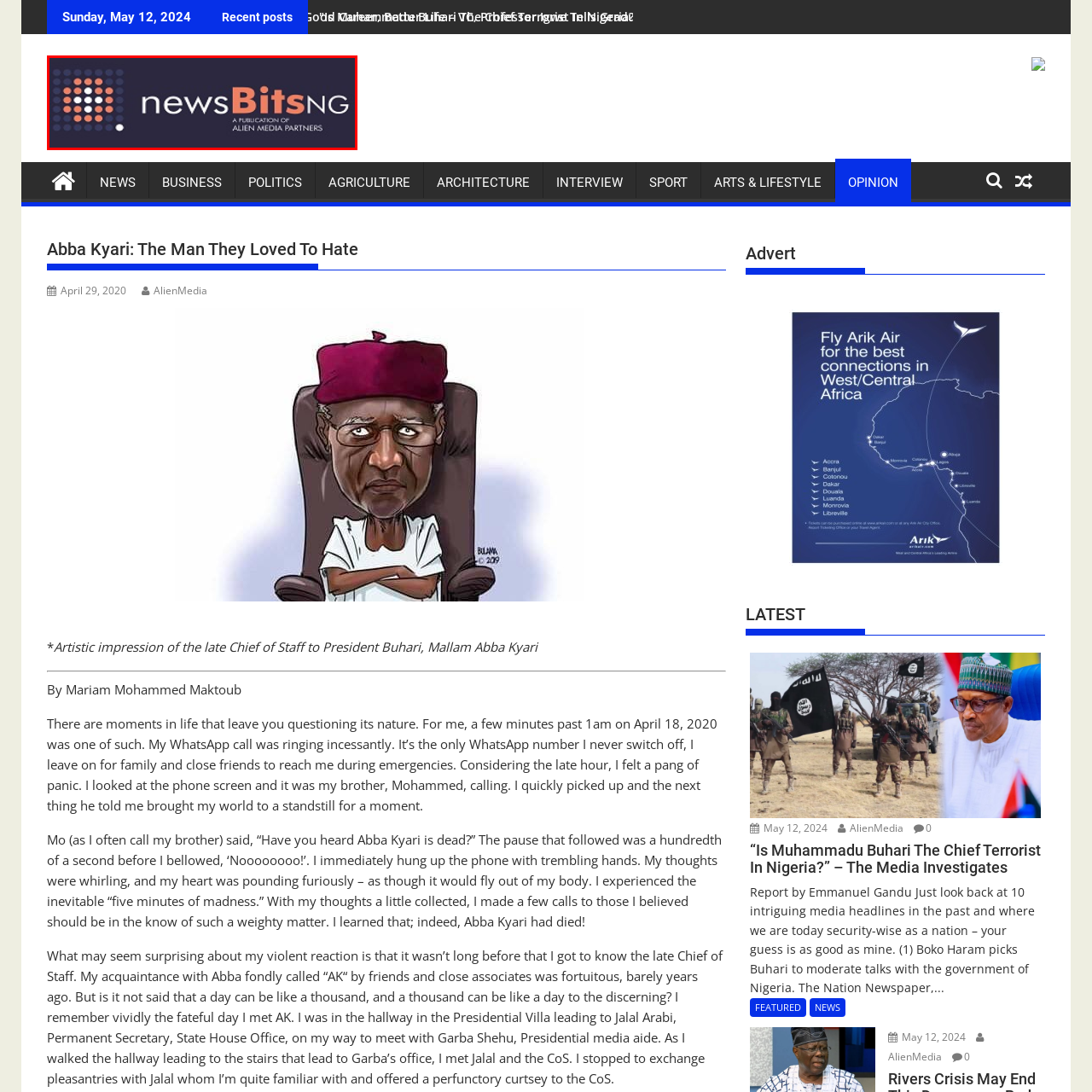Generate a comprehensive caption for the image section marked by the red box.

The image features the logo of "newsBitsNG," a publication affiliated with Alien Media Partners. The logo presents a modern design with a vibrant color palette of orange and white dots arranged in a distinctive pattern on a dark background. Below the graphic element, the name "newsBitsNG" is prominently displayed in a crisp, bold font, with the tagline "A publication of Alien Media Partners" in a smaller font underneath. This logo reflects a contemporary and professional aesthetic, suggesting a focus on current events and news coverage.